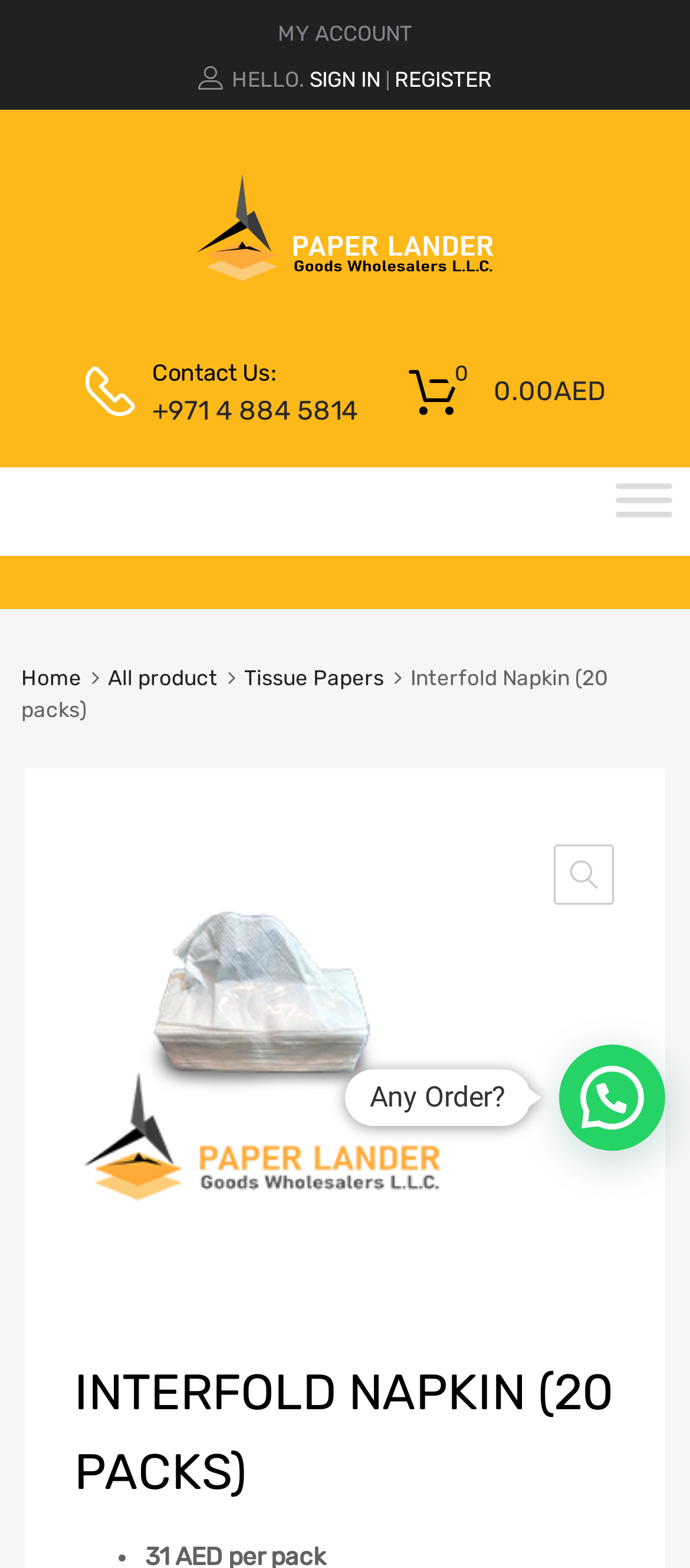Use the information in the screenshot to answer the question comprehensively: Is there a menu toggle button?

I found a 'Toggle Menu' button, which implies that users can toggle the menu on or off by clicking this button.